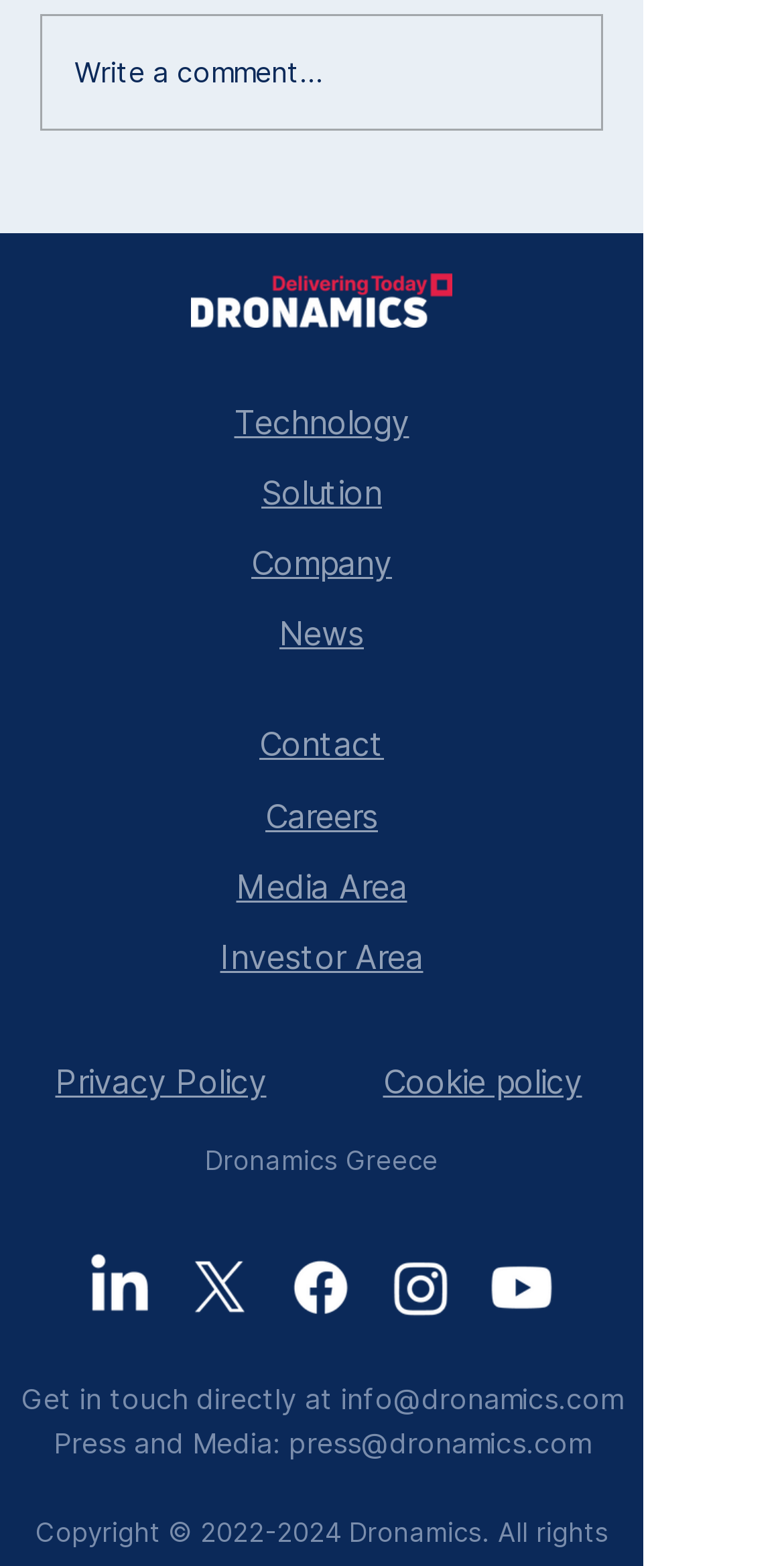Using the information in the image, give a detailed answer to the following question: How many main navigation links are there?

I counted the number of main navigation links, which are Technology, Solution, Company, News, Contact, Careers, and Media Area, totaling 7 links.